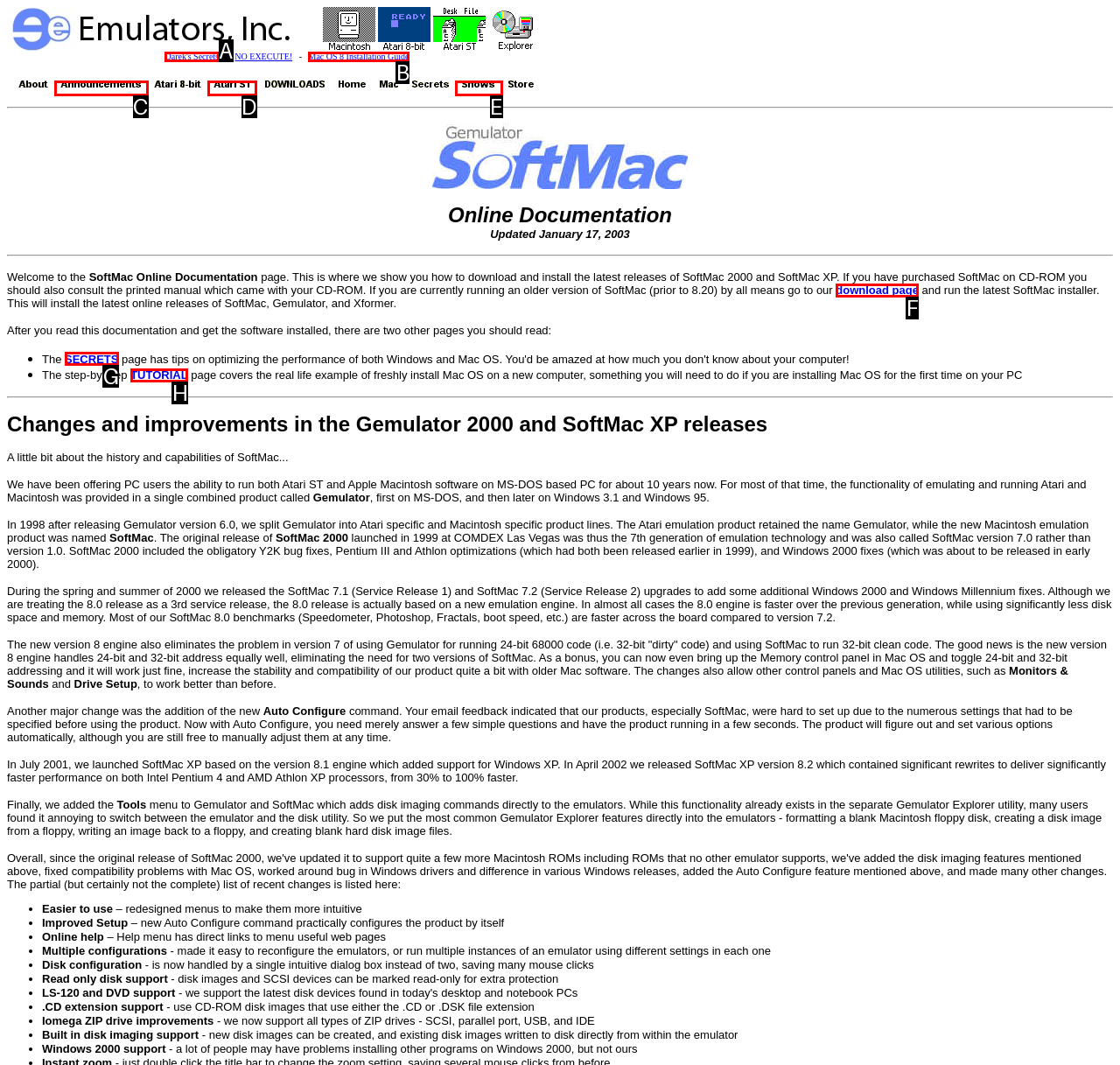Please indicate which HTML element to click in order to fulfill the following task: Read the SECRETS Respond with the letter of the chosen option.

G